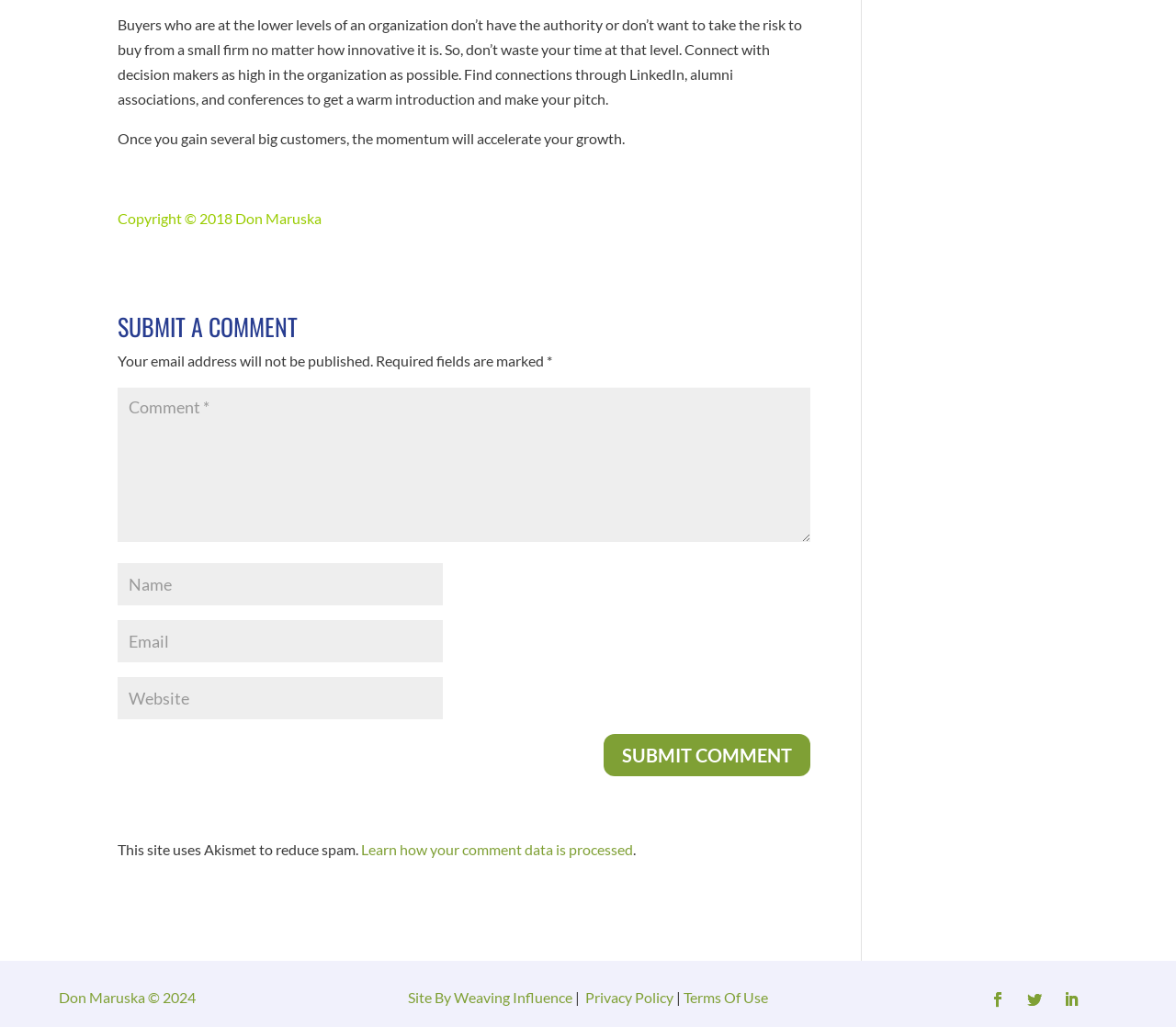Find the bounding box coordinates of the clickable element required to execute the following instruction: "Enter your email". Provide the coordinates as four float numbers between 0 and 1, i.e., [left, top, right, bottom].

[0.1, 0.604, 0.377, 0.645]